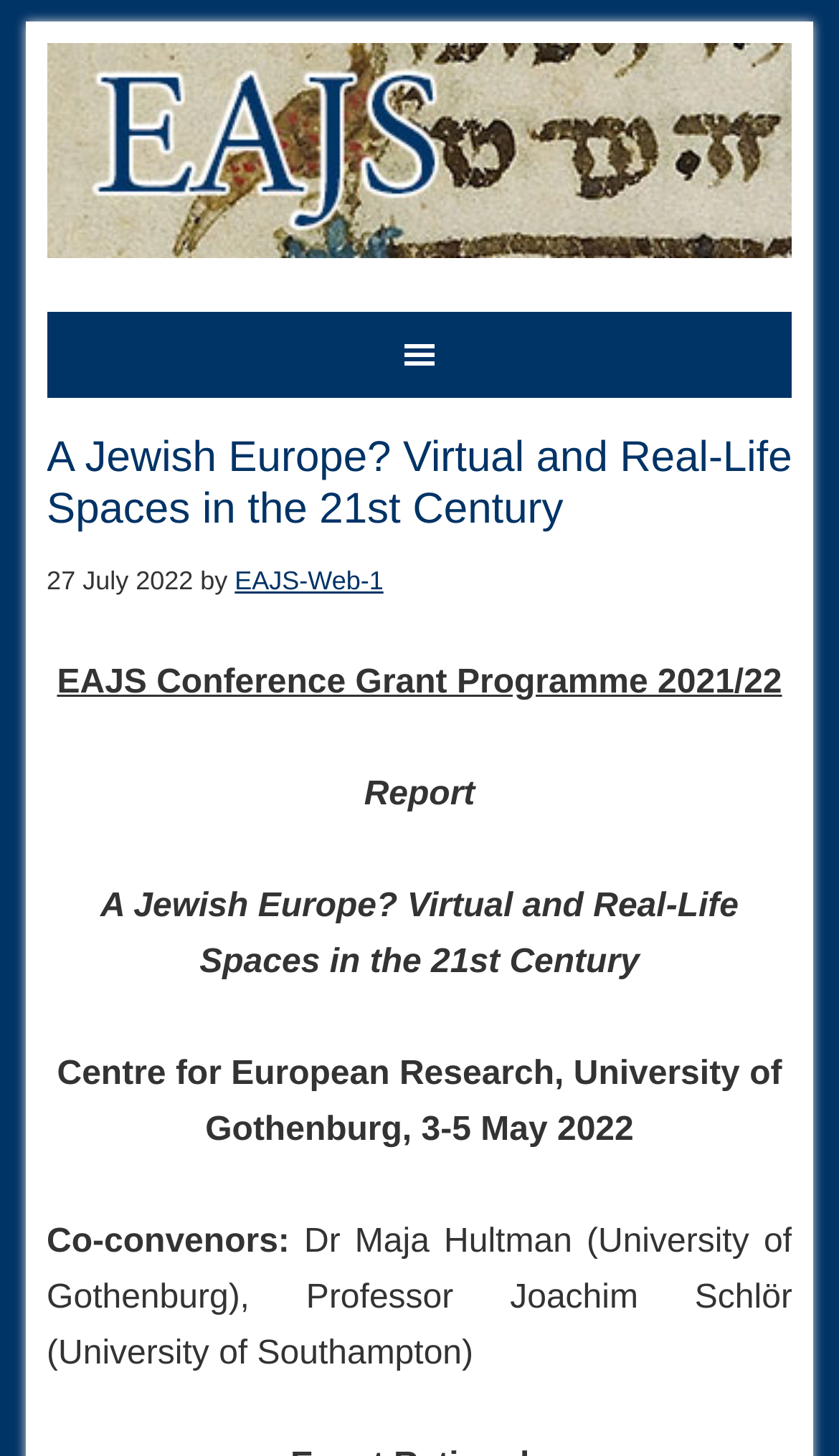Identify and generate the primary title of the webpage.

A Jewish Europe? Virtual and Real-Life Spaces in the 21st Century